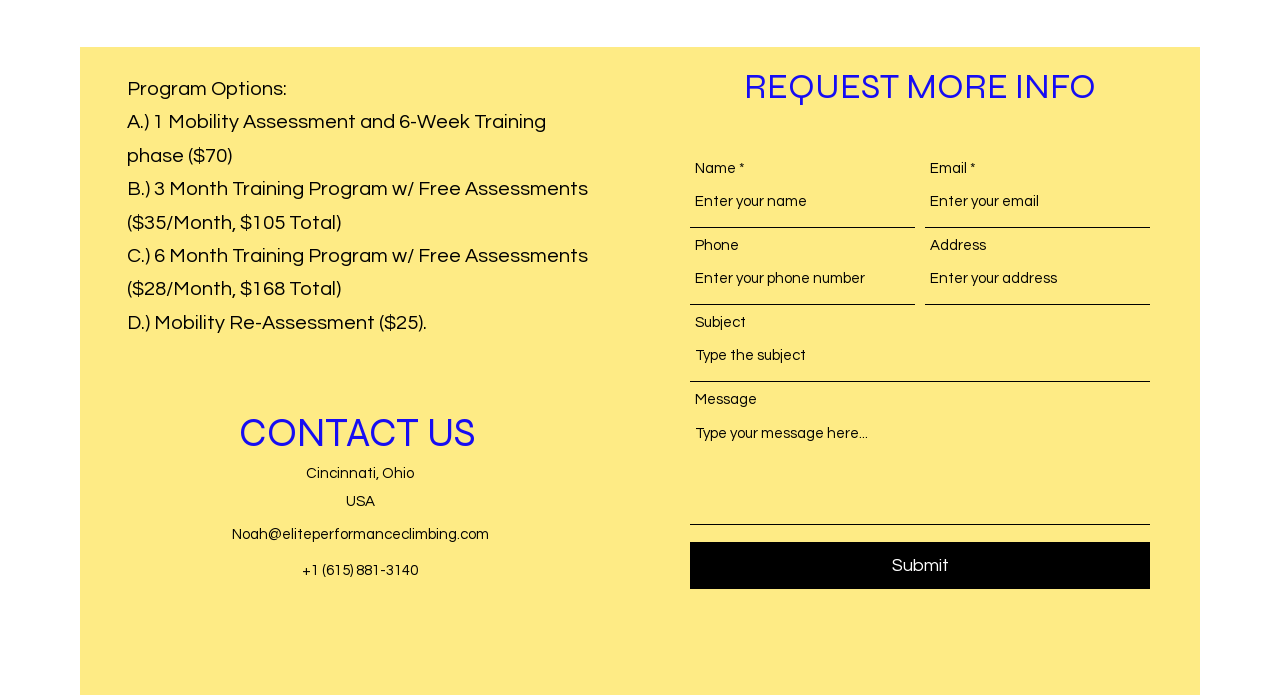Show the bounding box coordinates of the region that should be clicked to follow the instruction: "enter name."

[0.539, 0.254, 0.715, 0.326]